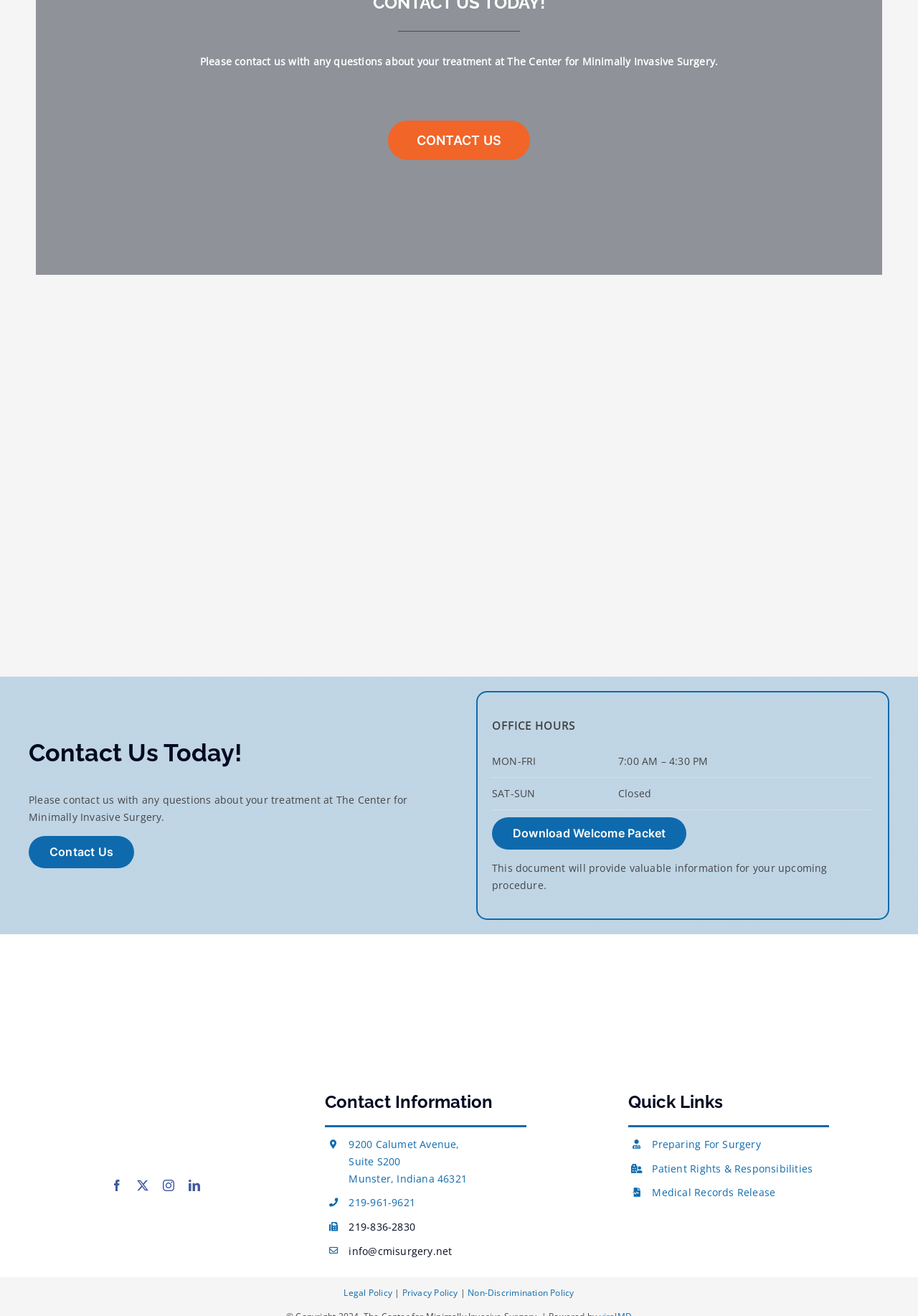Find the bounding box coordinates of the clickable element required to execute the following instruction: "View office hours". Provide the coordinates as four float numbers between 0 and 1, i.e., [left, top, right, bottom].

[0.536, 0.566, 0.952, 0.616]